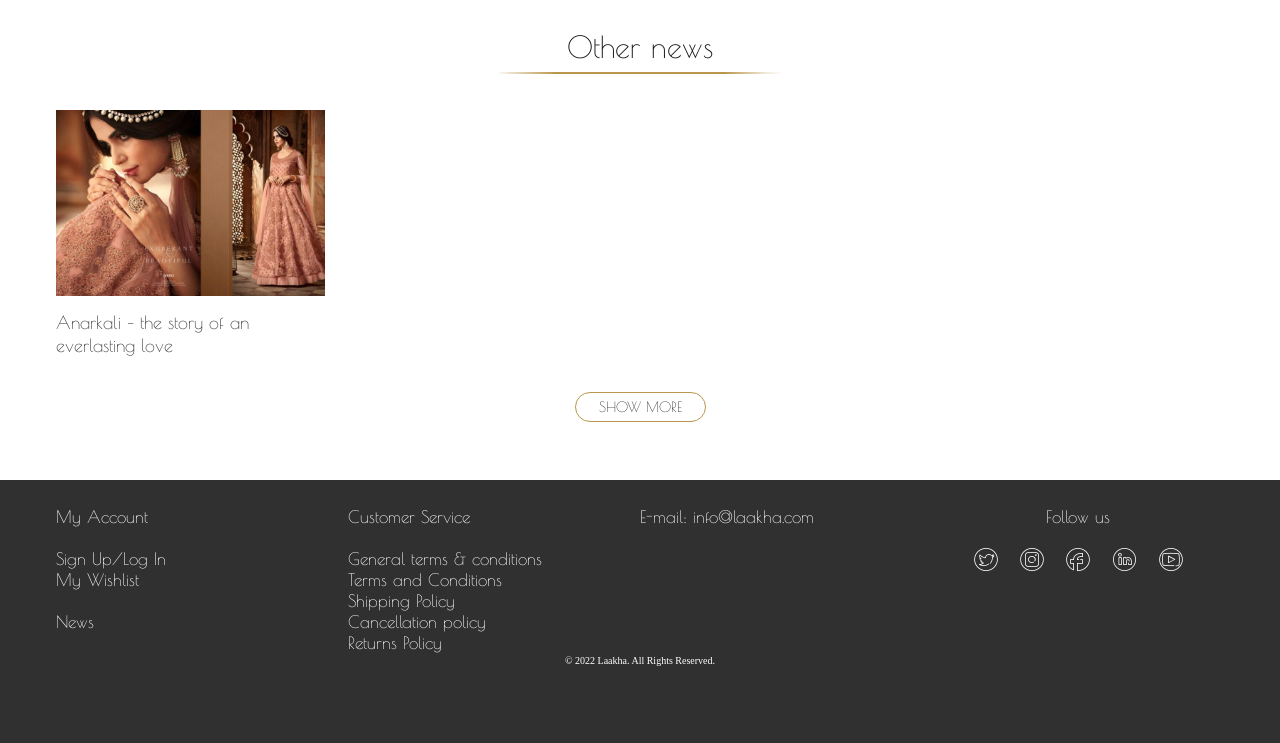Respond to the question below with a single word or phrase: What is the last option in the customer service menu?

Returns Policy